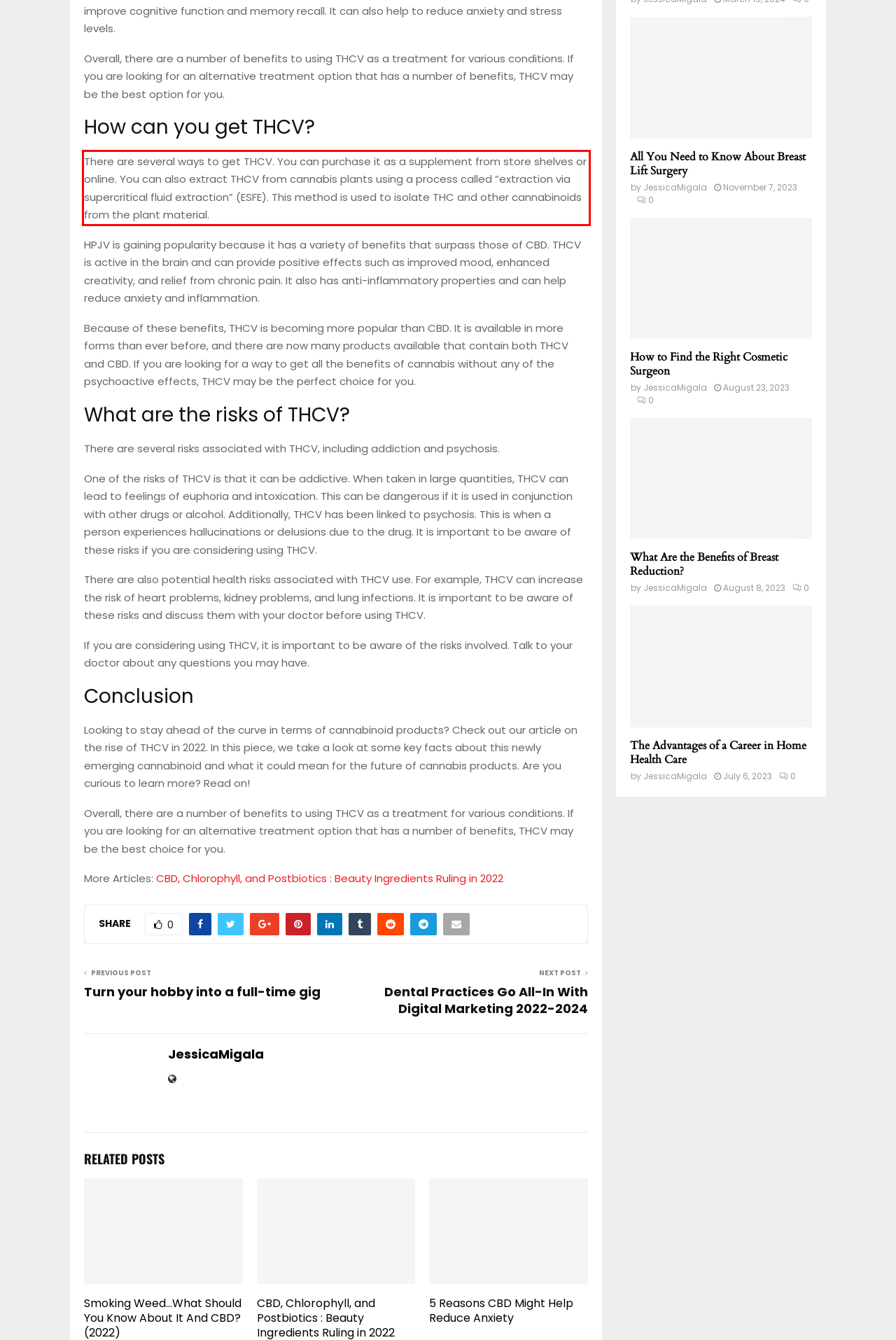Within the provided webpage screenshot, find the red rectangle bounding box and perform OCR to obtain the text content.

There are several ways to get THCV. You can purchase it as a supplement from store shelves or online. You can also extract THCV from cannabis plants using a process called “extraction via supercritical fluid extraction” (ESFE). This method is used to isolate THC and other cannabinoids from the plant material.